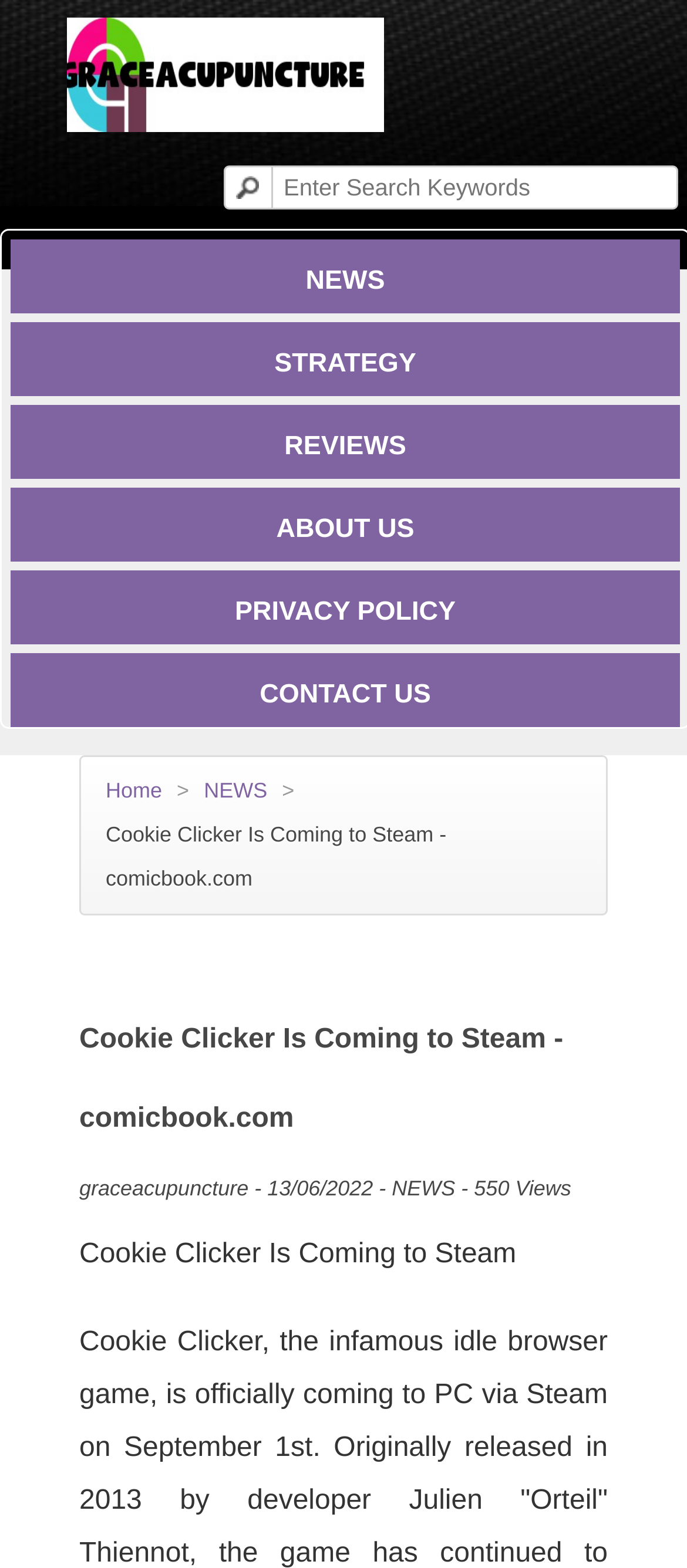Locate the bounding box coordinates of the clickable part needed for the task: "read the article".

[0.115, 0.638, 0.885, 0.739]